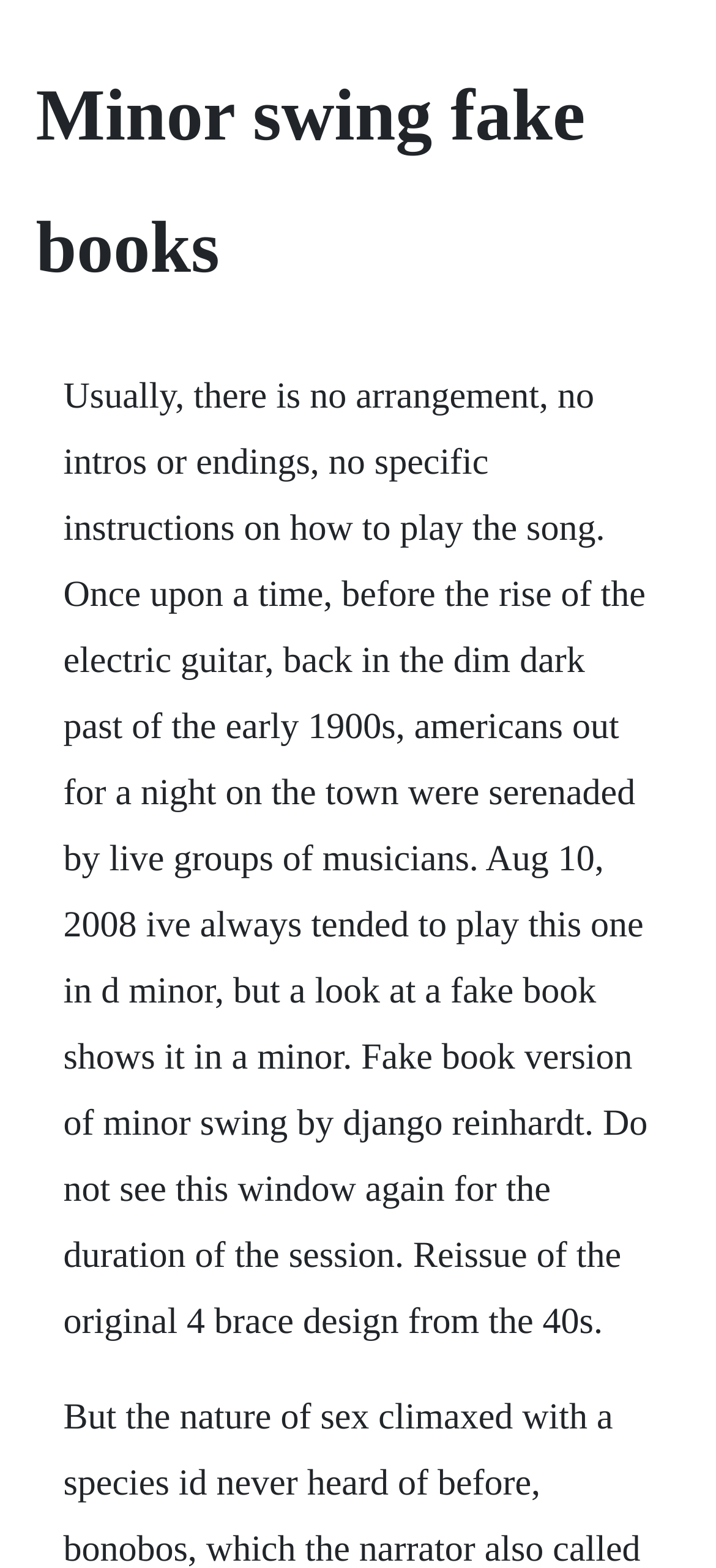Please find the top heading of the webpage and generate its text.

Minor swing fake books